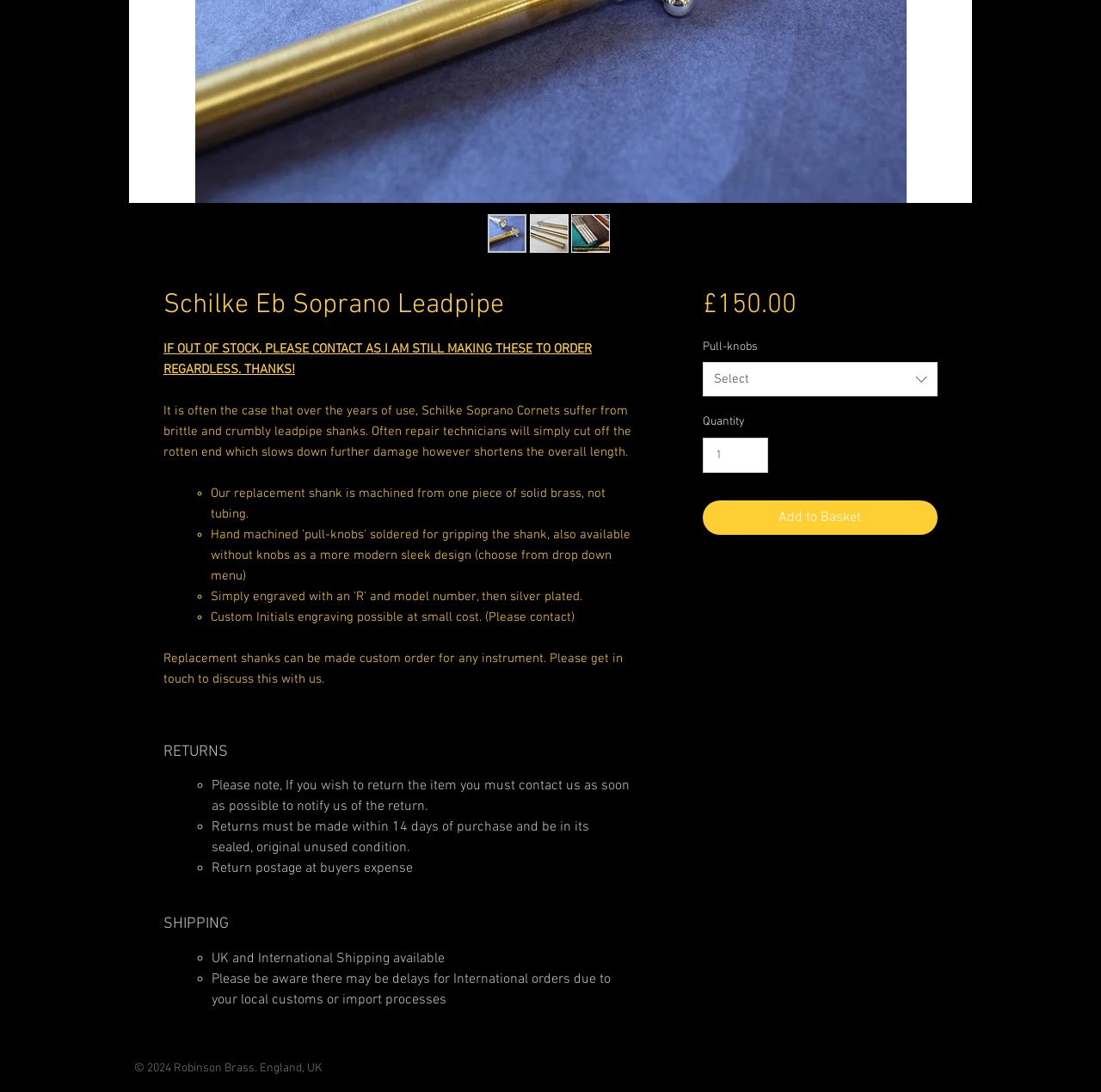Given the element description, predict the bounding box coordinates in the format (top-left x, top-left y, bottom-right x, bottom-right y). Make sure all values are between 0 and 1. Here is the element description: alt="Thumbnail: Schilke Eb Soprano Leadpipe"

[0.443, 0.196, 0.478, 0.231]